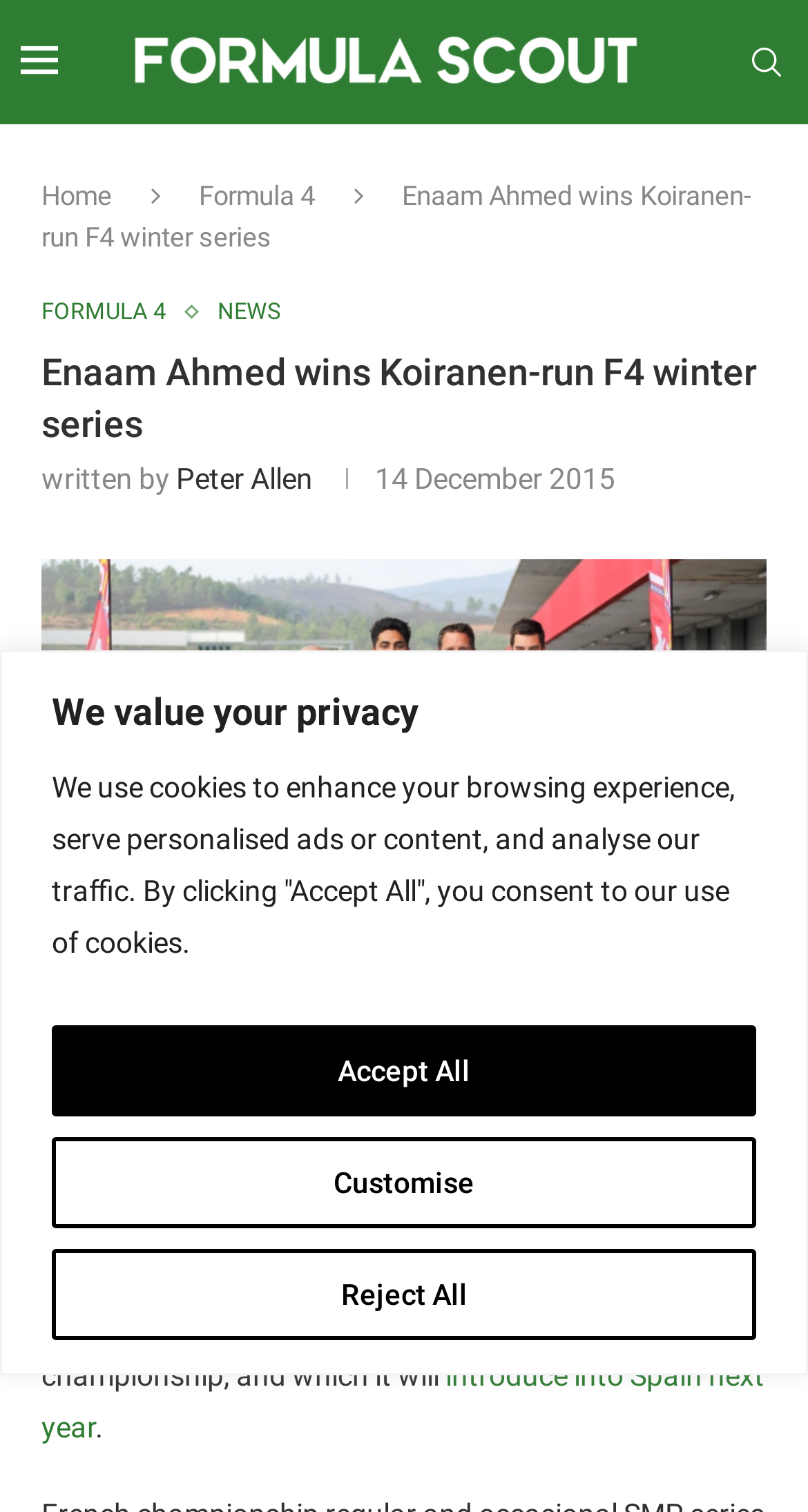Find the bounding box coordinates of the clickable area that will achieve the following instruction: "Login to the account".

None